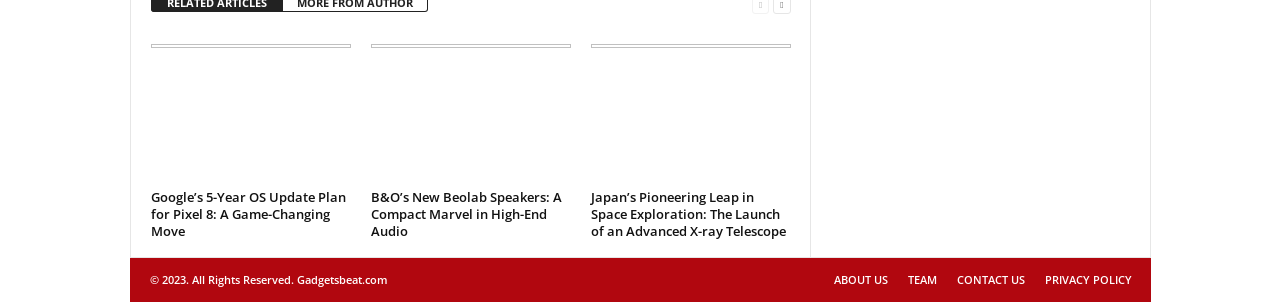Please identify the bounding box coordinates of the element I should click to complete this instruction: 'explore Japan’s Pioneering Leap in Space Exploration'. The coordinates should be given as four float numbers between 0 and 1, like this: [left, top, right, bottom].

[0.461, 0.109, 0.618, 0.606]